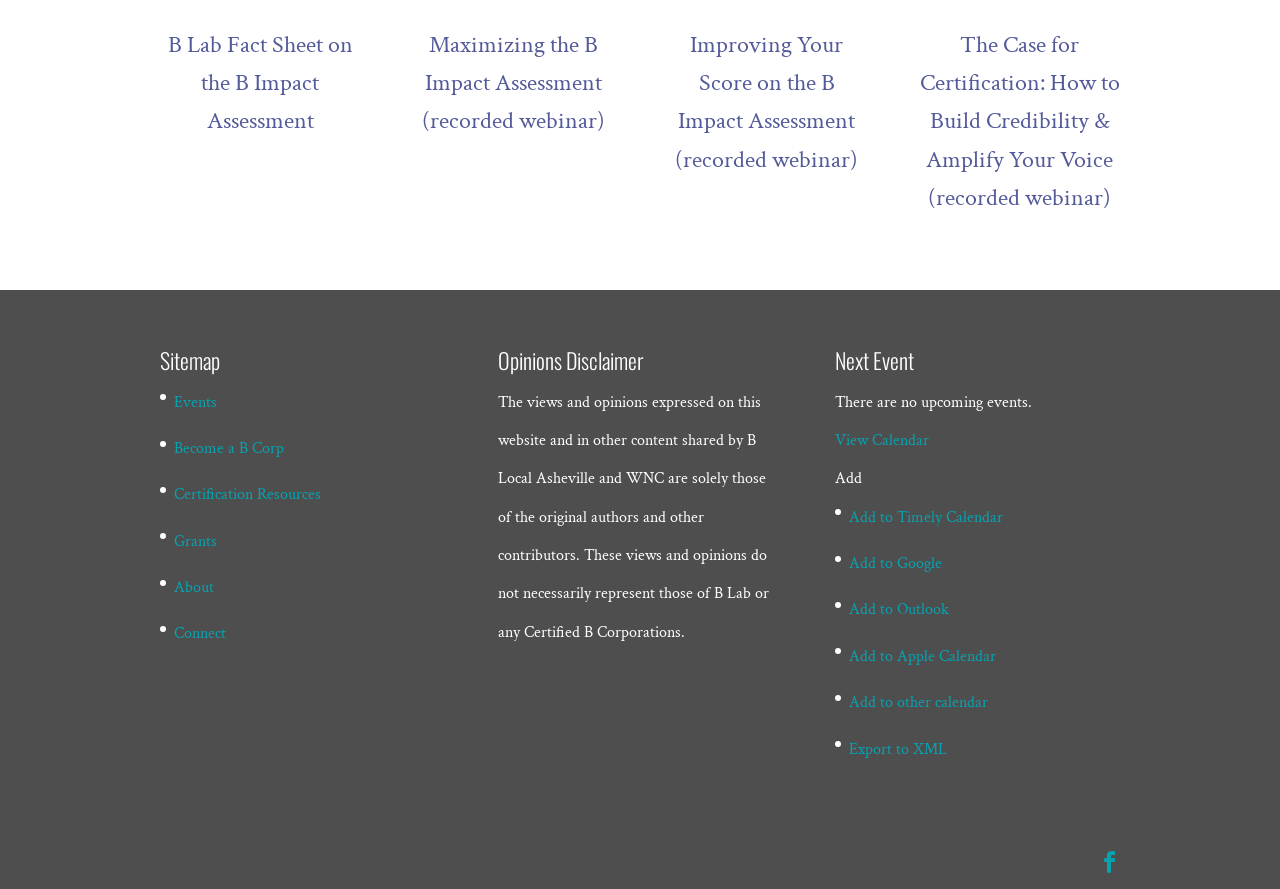Predict the bounding box for the UI component with the following description: "Migration Manager User Manual".

None